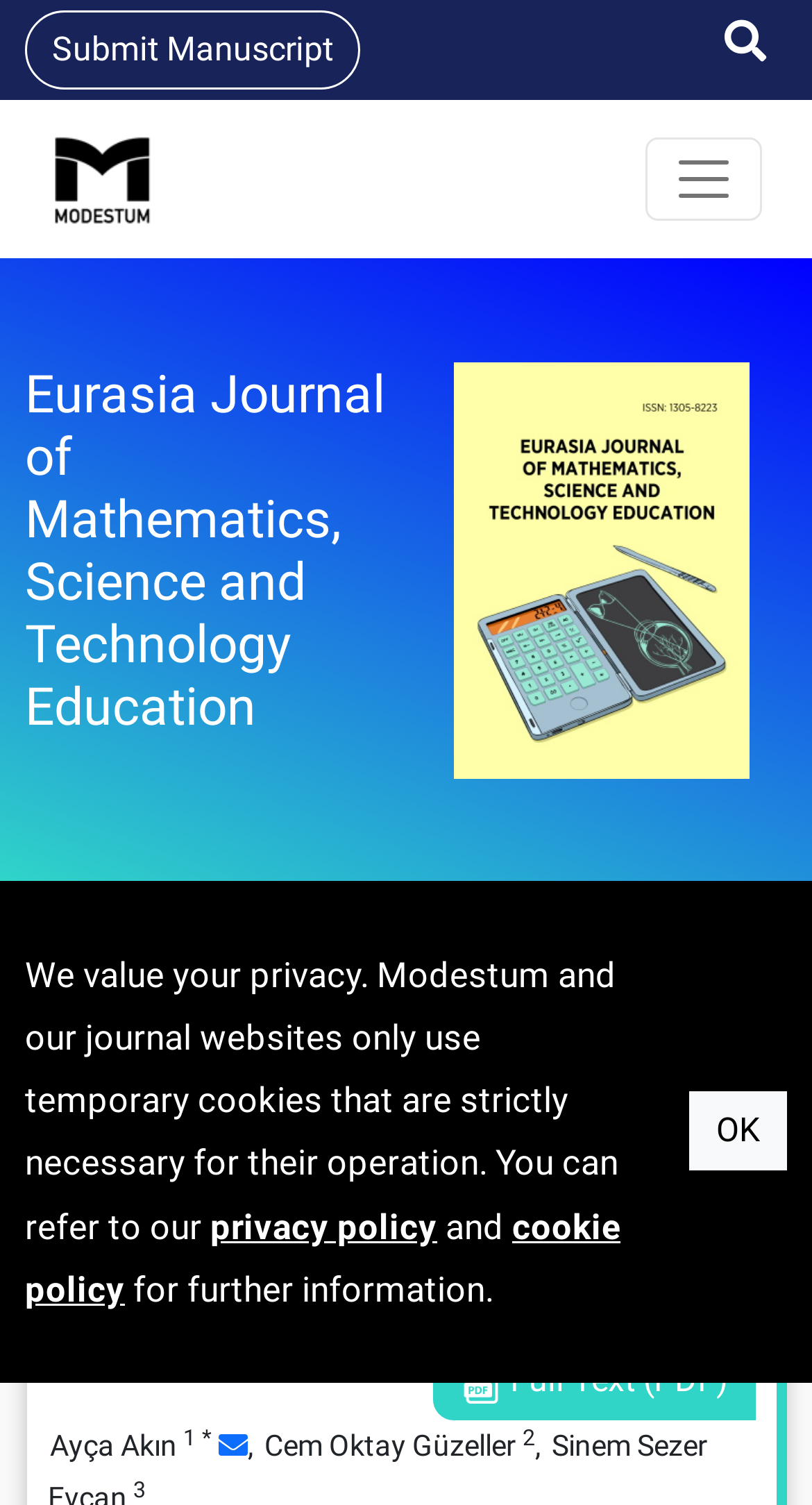Write a detailed summary of the webpage, including text, images, and layout.

The webpage appears to be an article page from the Eurasia Journal of Mathematics, Science and Technology Education. At the top, there is a navigation menu with a "Submit Manuscript" link and a toggle navigation button. Below this, the journal's title "Eurasia Journal of Mathematics, Science and Technology Education" is displayed prominently, accompanied by an image.

The main content of the page is an article titled "The Development of a Mathematics Self-Report Inventory for Turkish Elementary Students". The article's title is followed by a link to the full text in PDF format, which is accompanied by an image. The authors of the article, Ayça Akın and Cem Oktay Güzeller, are listed below the title, with their affiliations denoted by superscript numbers.

To the left of the article title, there are navigation links to move to the previous or next article, as well as a link to return to the article list. At the bottom of the page, there is a notice about the website's privacy and cookie policies, with links to more information. A button to acknowledge this notice is also present.

There are a total of 7 links, 5 images, 2 buttons, and 13 static text elements on the page.